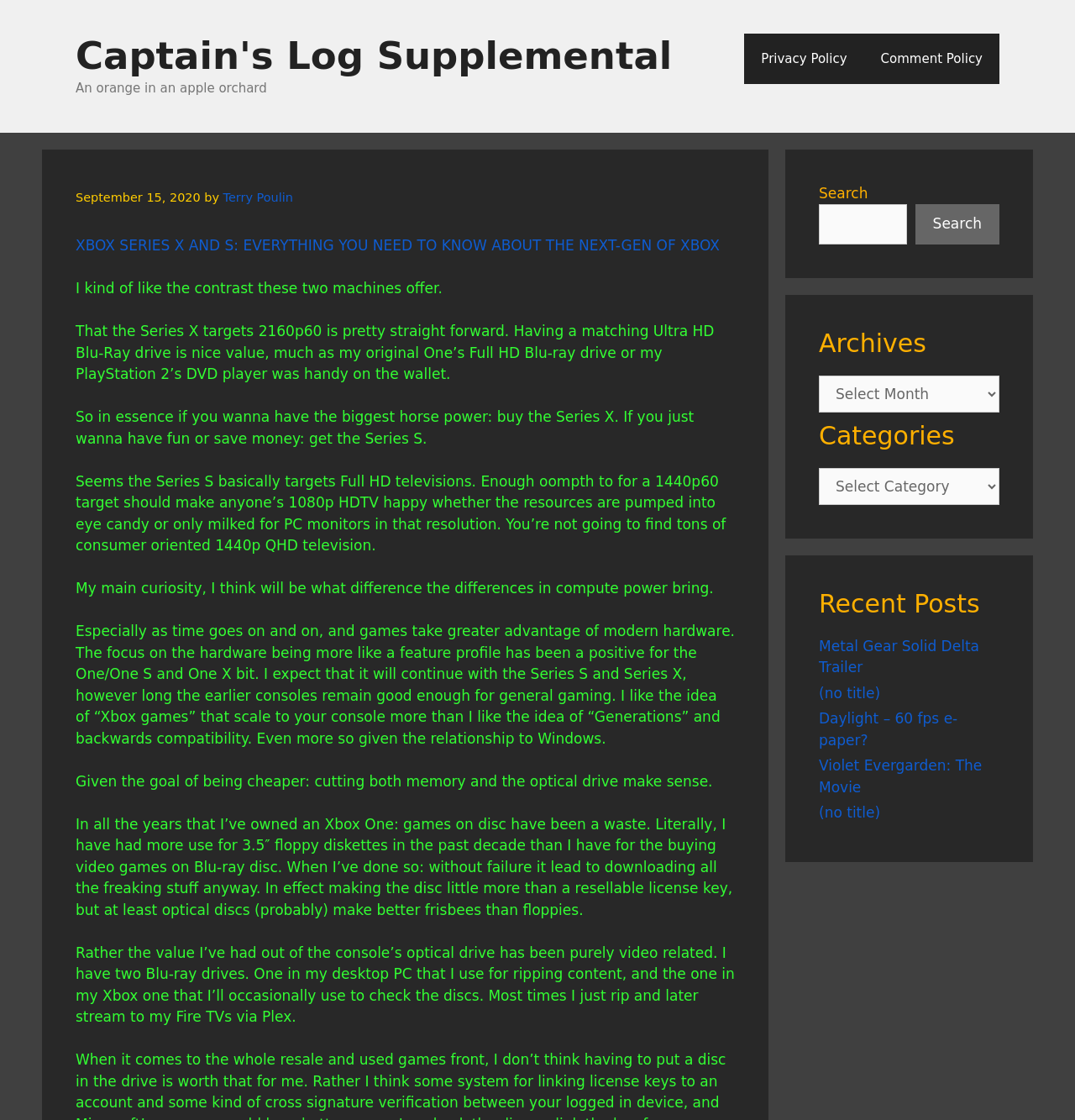Bounding box coordinates are specified in the format (top-left x, top-left y, bottom-right x, bottom-right y). All values are floating point numbers bounded between 0 and 1. Please provide the bounding box coordinate of the region this sentence describes: Violet Evergarden: The Movie

[0.762, 0.676, 0.913, 0.71]